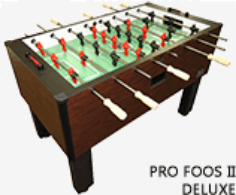What is the purpose of the table?
Kindly offer a comprehensive and detailed response to the question.

The caption describes the Pro Foos II Deluxe as a 'professional-grade foosball table designed for both recreational and competitive play', indicating that the table is intended for both casual and competitive use.